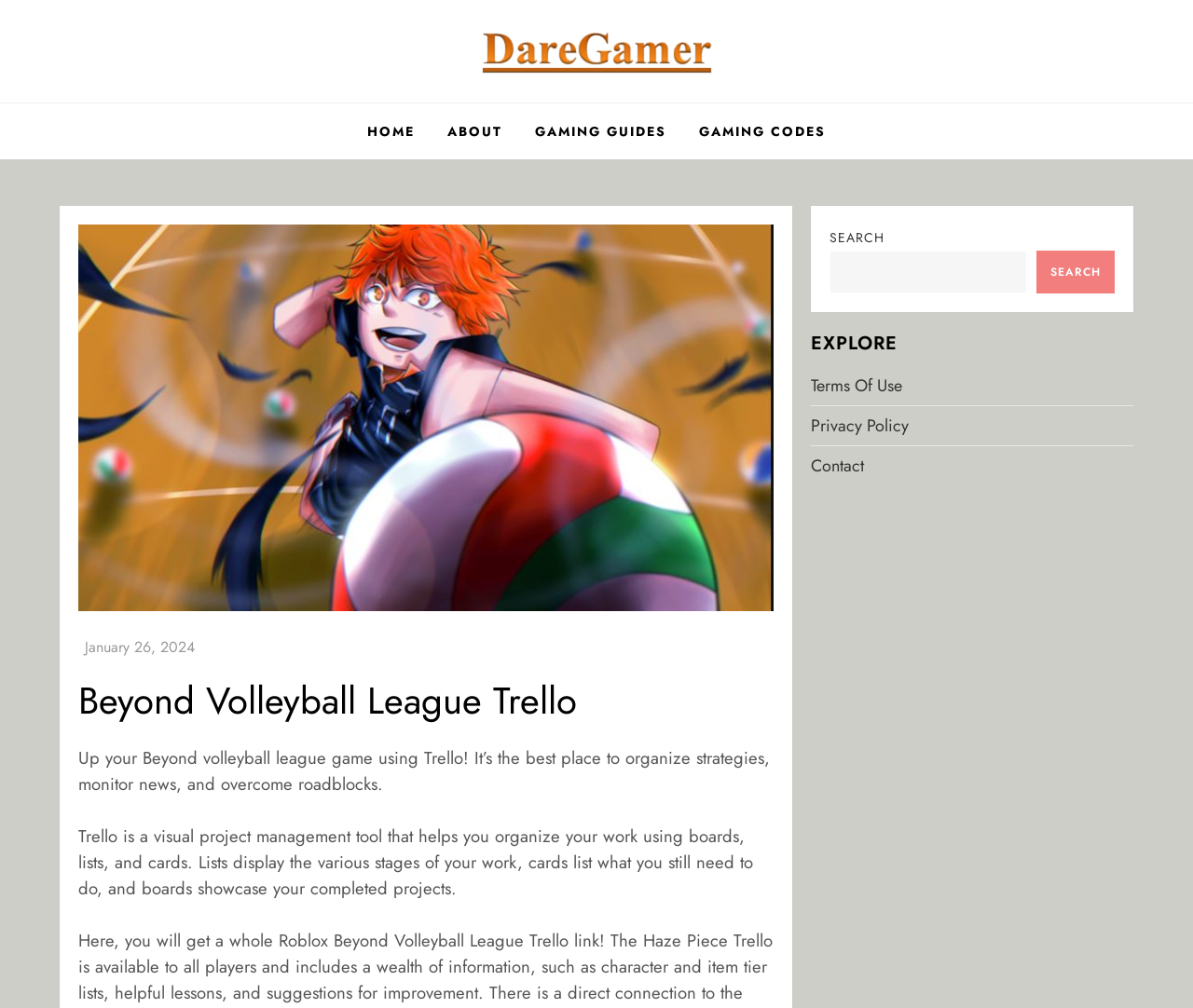Provide a short answer using a single word or phrase for the following question: 
What is the date of the article?

January 26, 2024